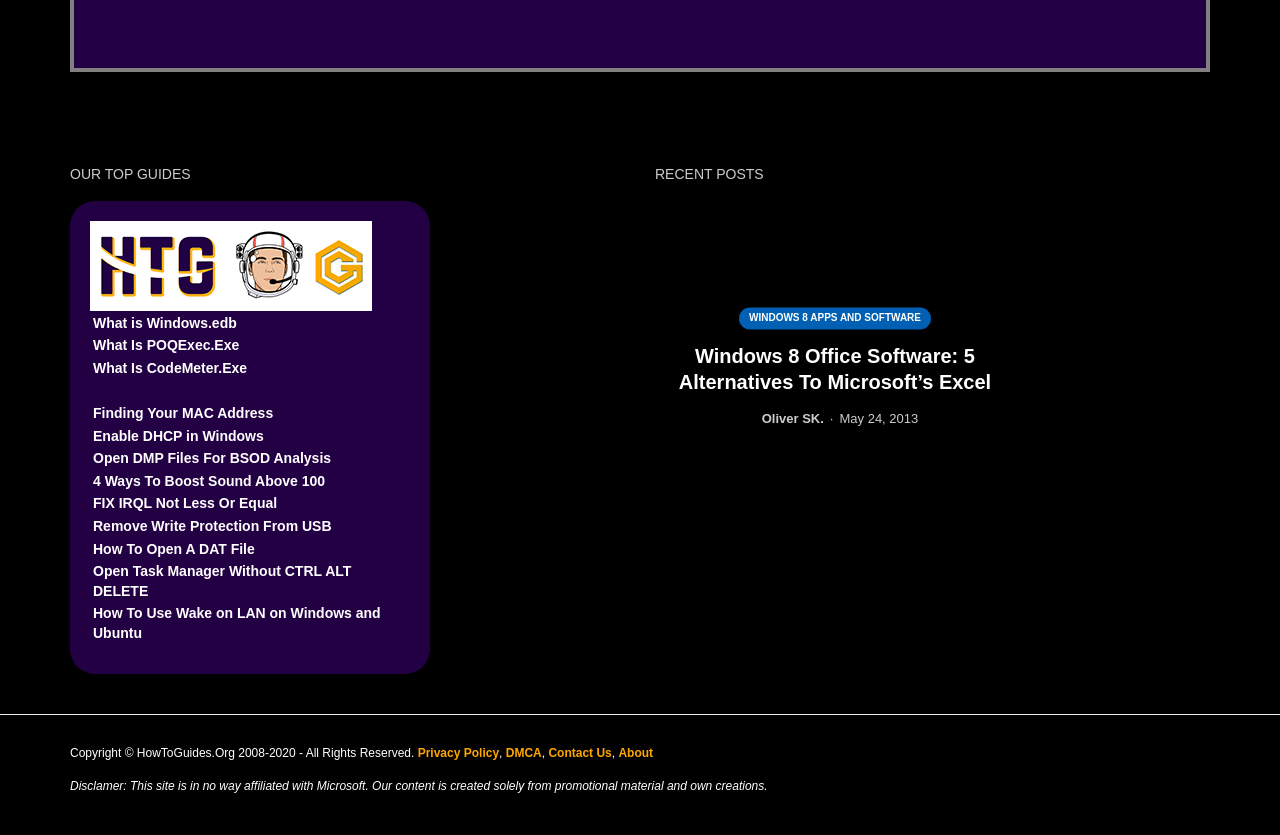Locate the bounding box coordinates of the element that needs to be clicked to carry out the instruction: "Click on the 'Contact Us' link". The coordinates should be given as four float numbers ranging from 0 to 1, i.e., [left, top, right, bottom].

[0.428, 0.893, 0.478, 0.91]